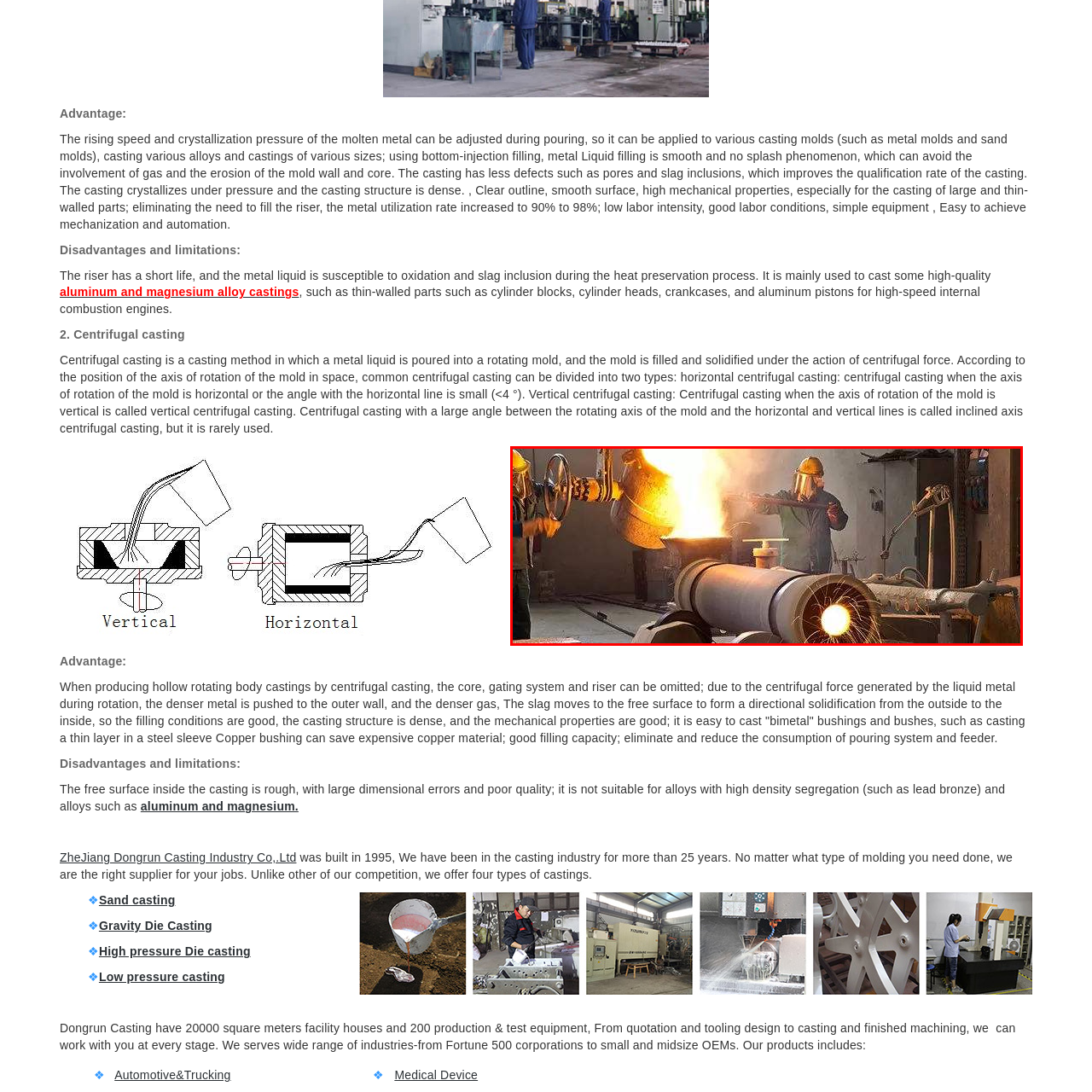Provide an elaborate description of the visual elements present in the image enclosed by the red boundary.

The image captures a dynamic scene of centrifugal casting in a metalworking facility. In the foreground, a large metal pipe is positioned horizontally, showcasing the inner workings of the casting process as molten metal is poured from a suspended ladle. The intense glow of the molten metal contrasts sharply with the darker background, emphasizing the heat and energy involved in the casting operation.

In the background, a worker clad in safety gear, including a helmet and protective face shield, skillfully manages the pouring process, ensuring precision and safety. The environment is industrial, filled with equipment and tools that suggest a busy workshop dedicated to manufacturing high-quality castings.

This method allows for the production of hollow rotating body castings, which can enhance the strength and structural integrity of final products. The centrifugal force generated during the casting process pushes denser metal to the outer wall, resulting in high-quality castings with excellent mechanical properties, making this a favored technique for creating complex shapes.